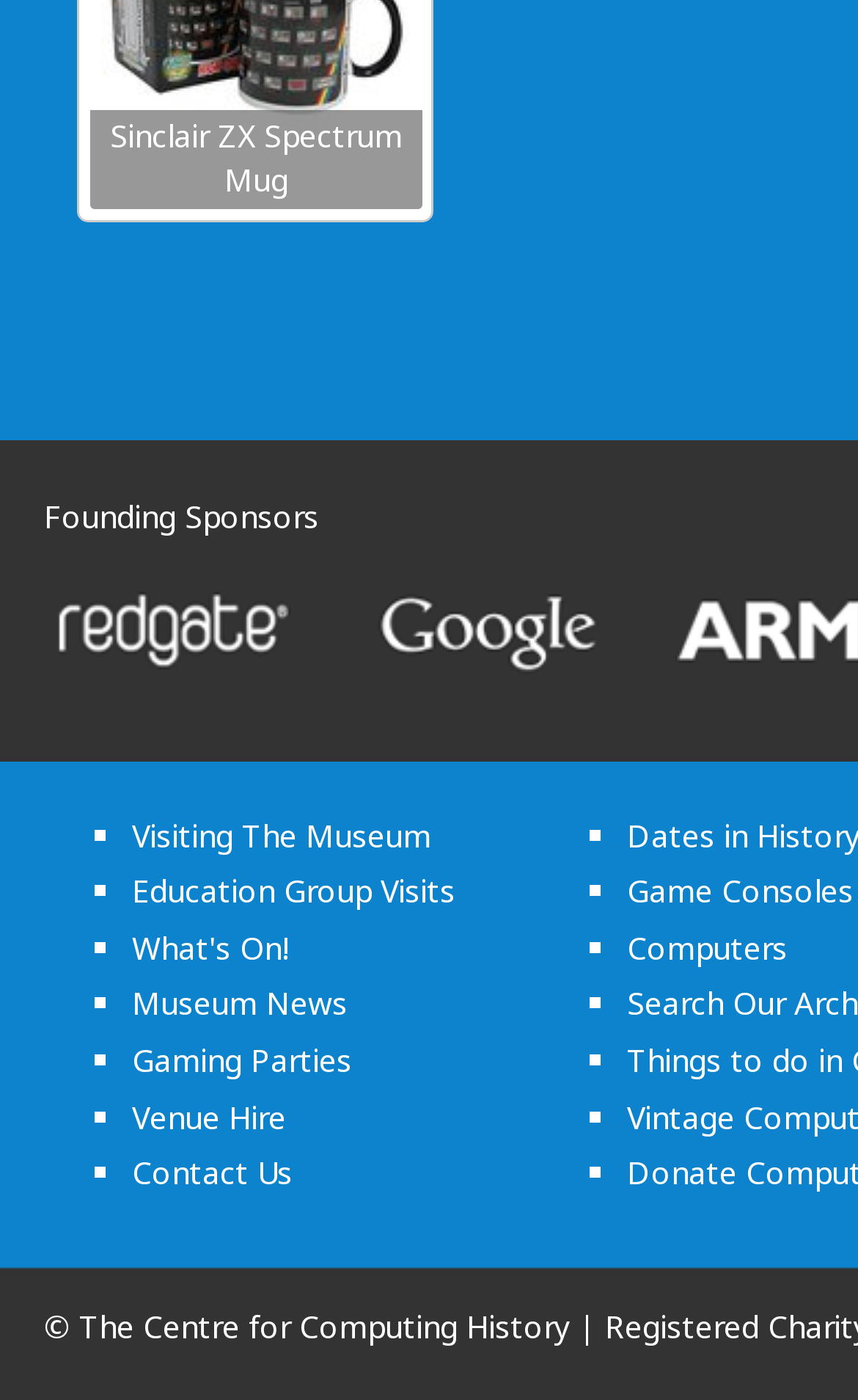Determine the bounding box coordinates of the UI element that matches the following description: "Sinclair ZX Spectrum Mug". The coordinates should be four float numbers between 0 and 1 in the format [left, top, right, bottom].

[0.105, 0.079, 0.493, 0.15]